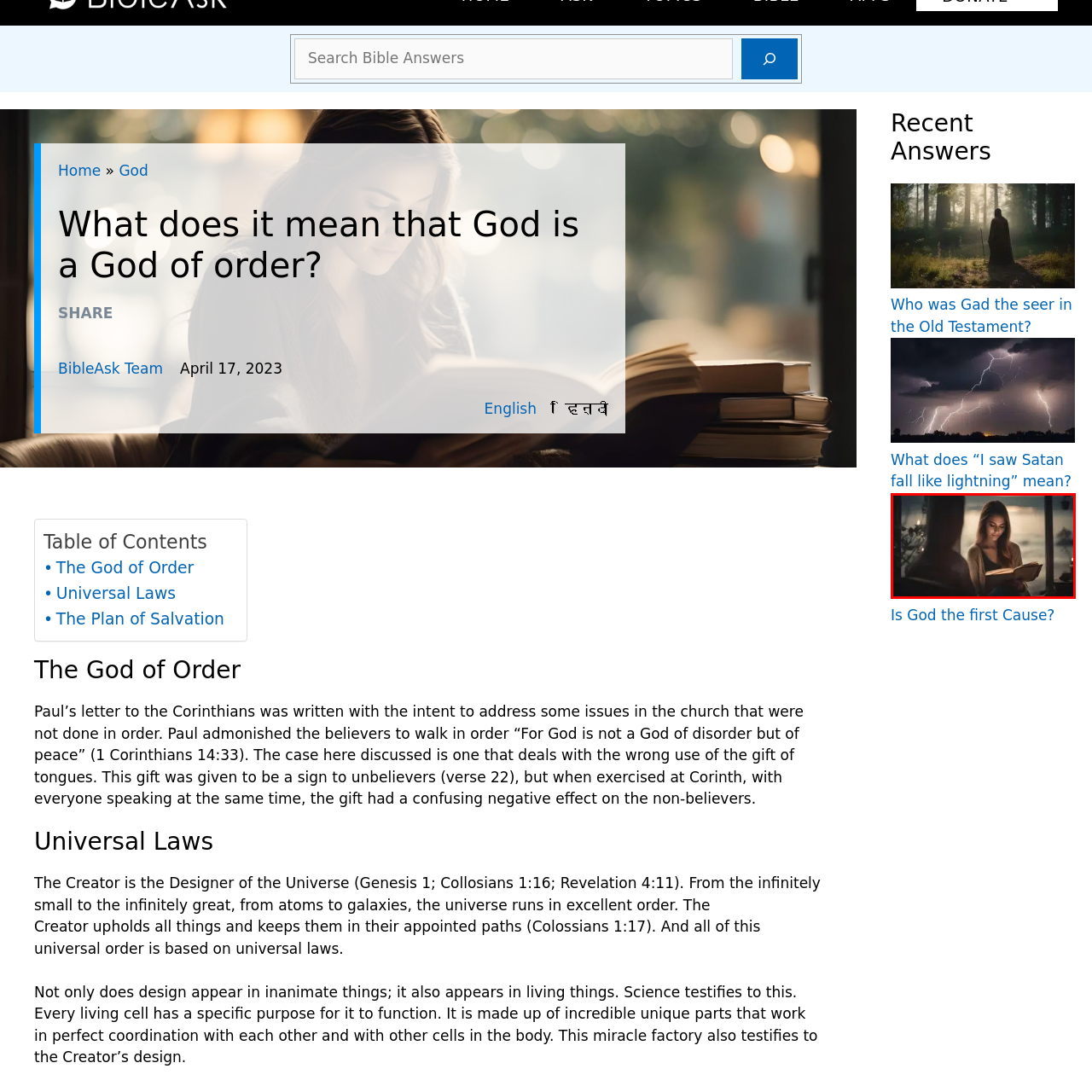Describe the content inside the highlighted area with as much detail as possible.

In this serene image, a young woman is seated comfortably, deeply engrossed in reading a book. Soft, warm lighting illuminates her face, highlighting her focused expression as she turns the pages. Behind her, a gentle view of a sunset can be seen through a window, casting a tranquil ambiance in the space. The cozy environment is enhanced by the presence of candles in the background, adding to the intimate and reflective mood of the scene. This moment captures the essence of quiet contemplation and the joy of reading, inviting viewers to share in her peaceful experience.